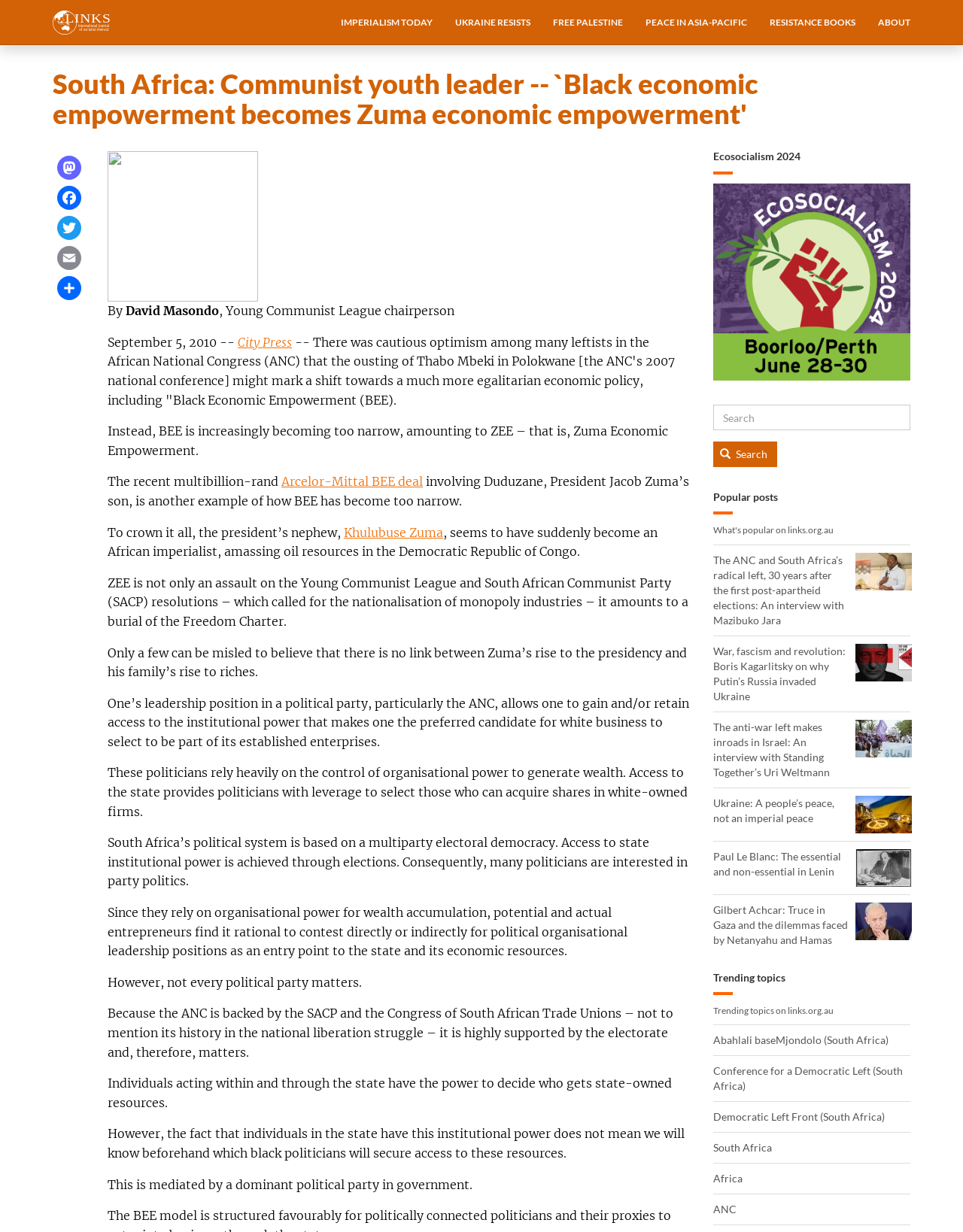Determine the bounding box coordinates of the clickable element to complete this instruction: "Read the article 'The ANC and South Africa’s radical left, 30 years after the first post-apartheid elections: An interview with Mazibuko Jara'". Provide the coordinates in the format of four float numbers between 0 and 1, [left, top, right, bottom].

[0.74, 0.448, 0.88, 0.51]